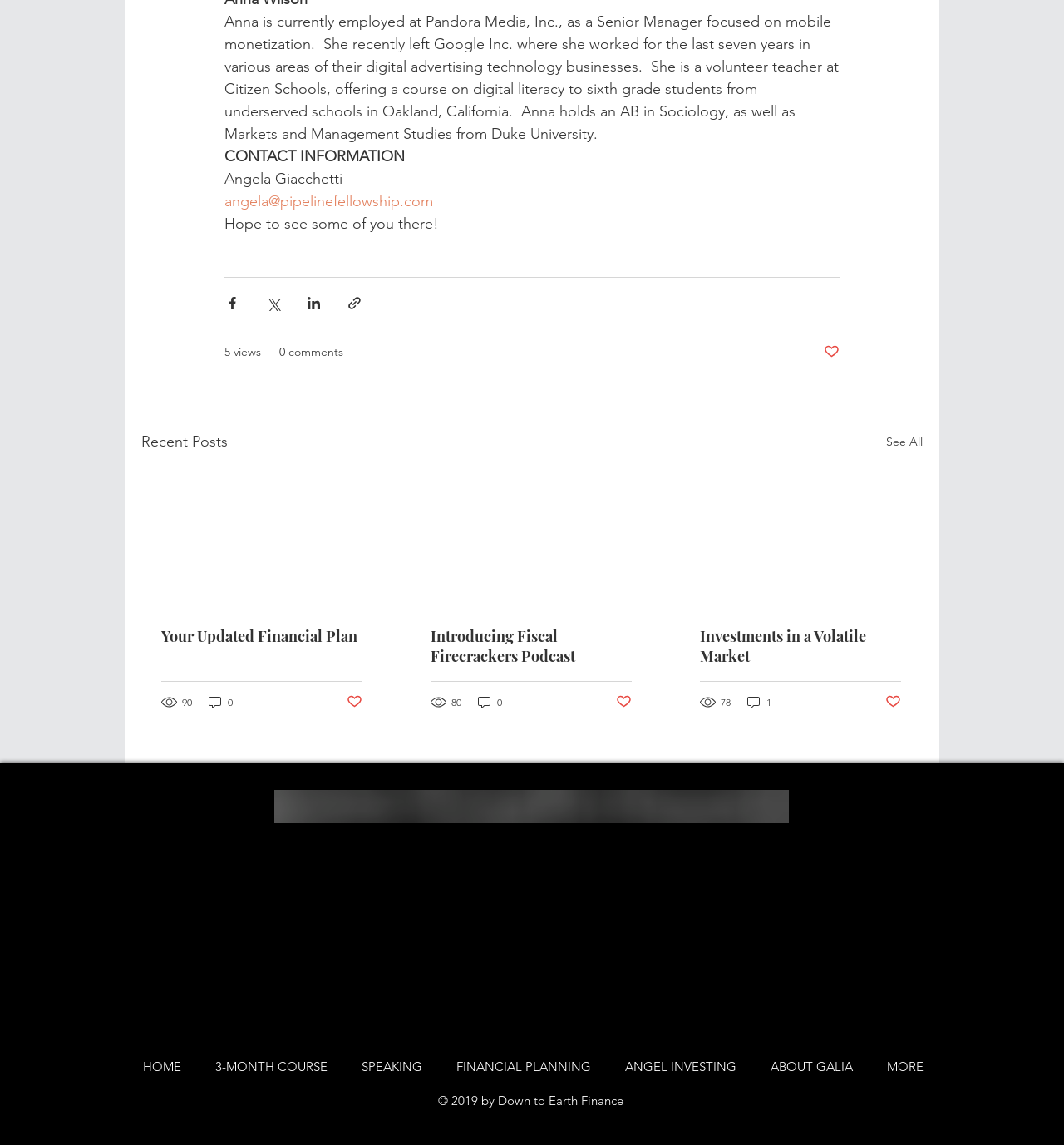Determine the bounding box coordinates of the region to click in order to accomplish the following instruction: "Read the article 'Your Updated Financial Plan'". Provide the coordinates as four float numbers between 0 and 1, specifically [left, top, right, bottom].

[0.152, 0.547, 0.341, 0.564]